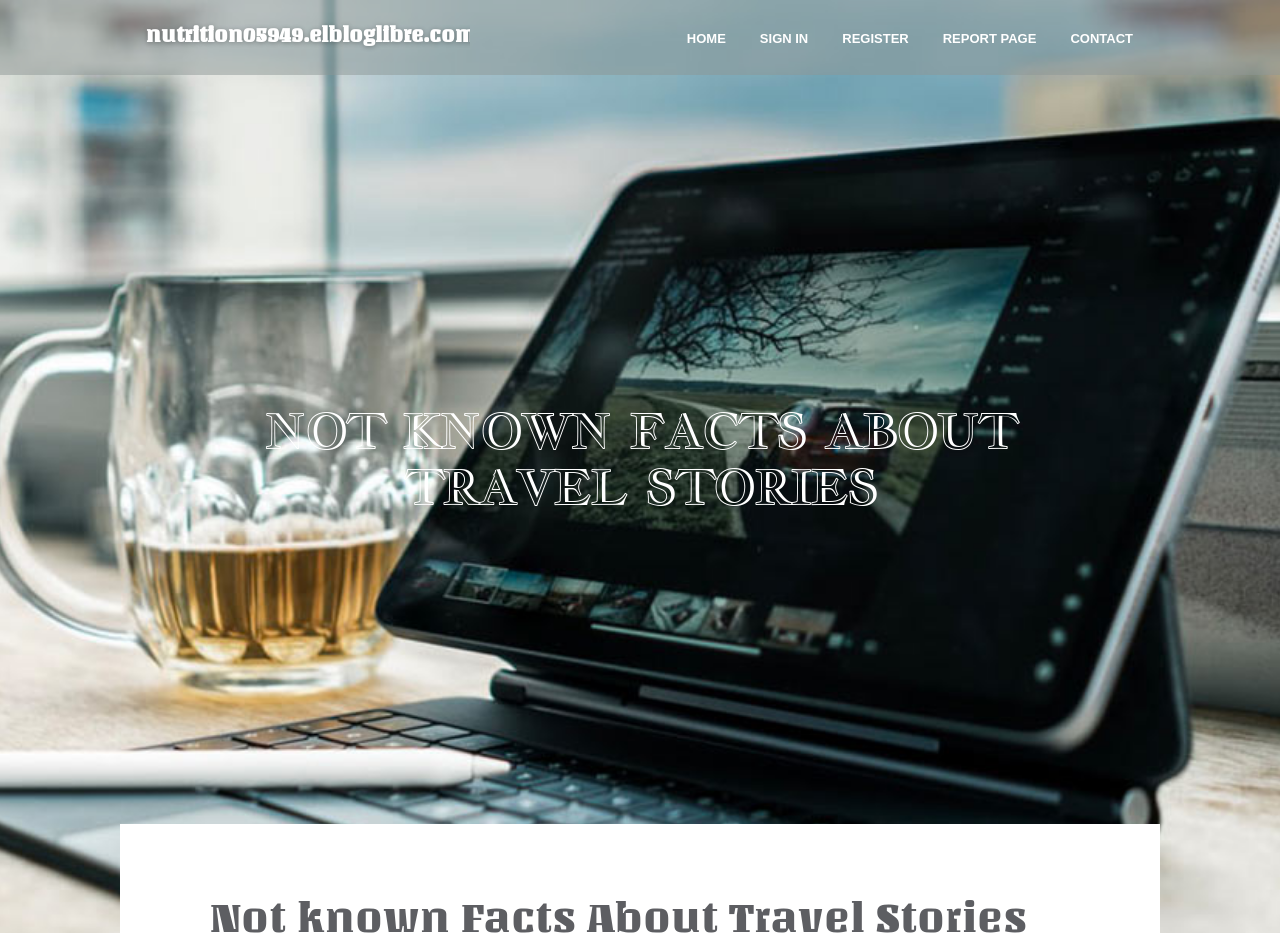Extract the bounding box coordinates for the UI element described by the text: "Report page". The coordinates should be in the form of [left, top, right, bottom] with values between 0 and 1.

[0.723, 0.0, 0.823, 0.08]